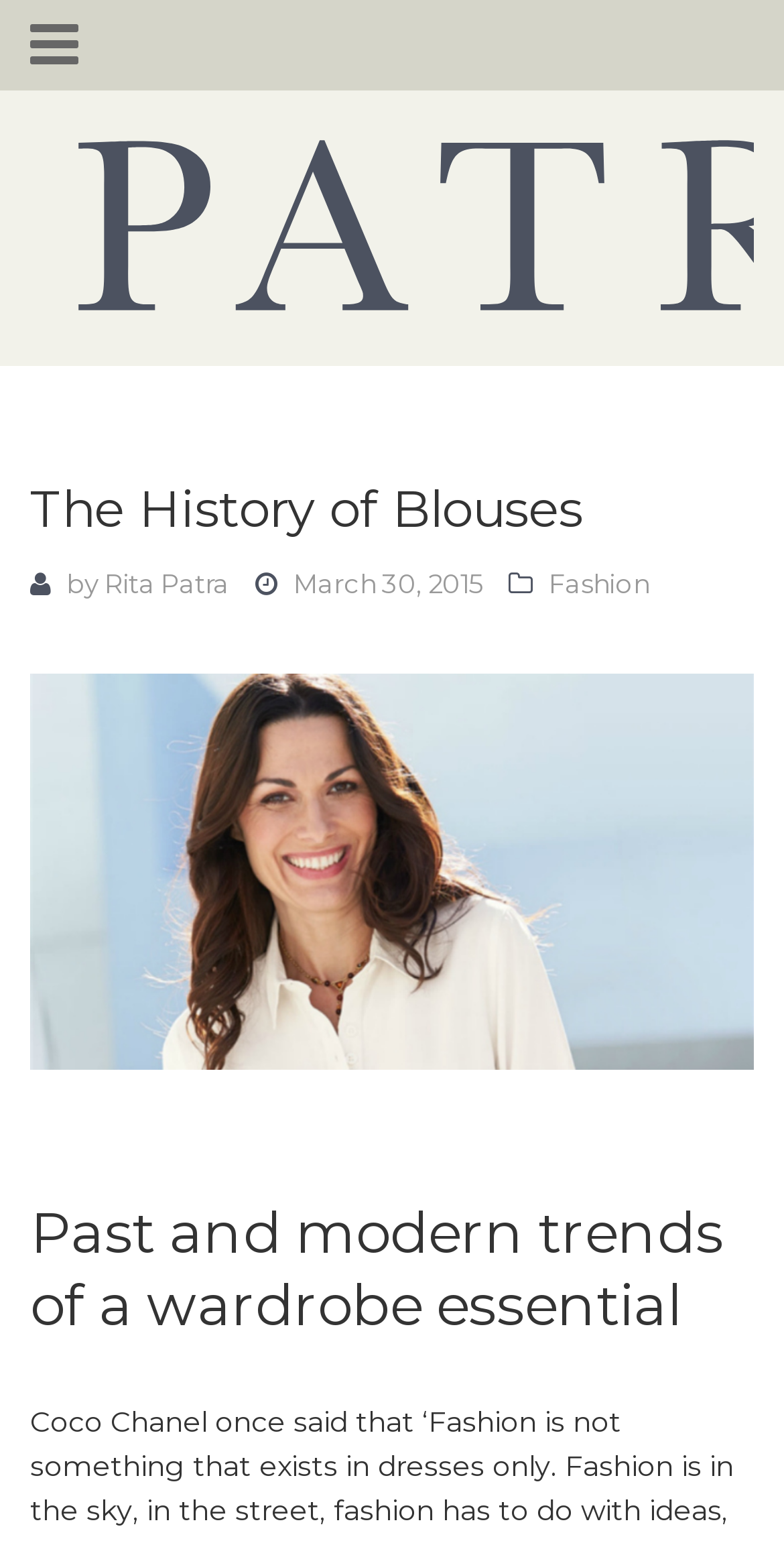What category does the article 'The History of Blouses' belong to?
Respond with a short answer, either a single word or a phrase, based on the image.

Fashion